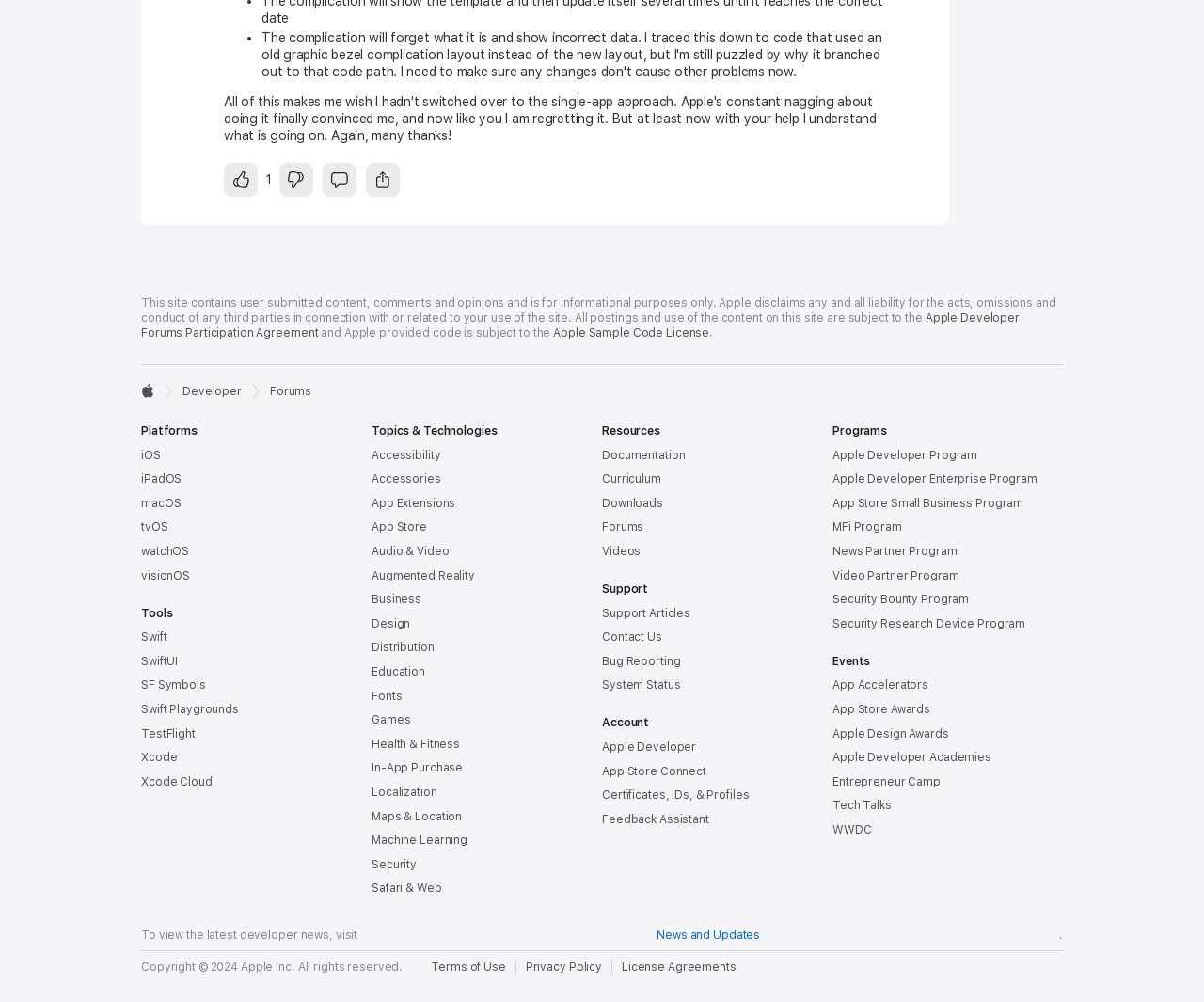What type of content is available on this site?
Refer to the screenshot and respond with a concise word or phrase.

User submitted content